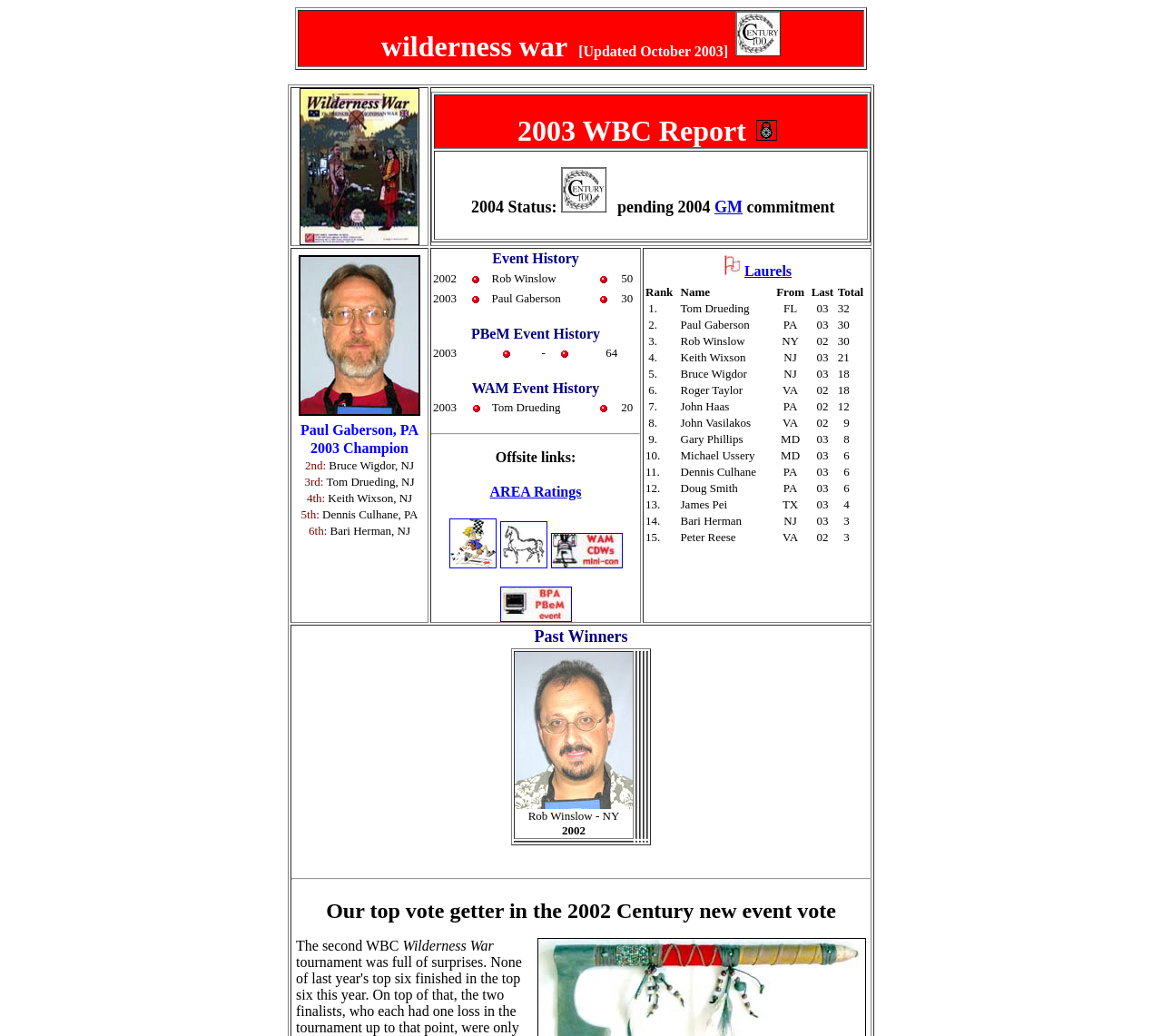What is the link to AREA Ratings in the Offsite links section?
Based on the image, give a concise answer in the form of a single word or short phrase.

boardgamegeek